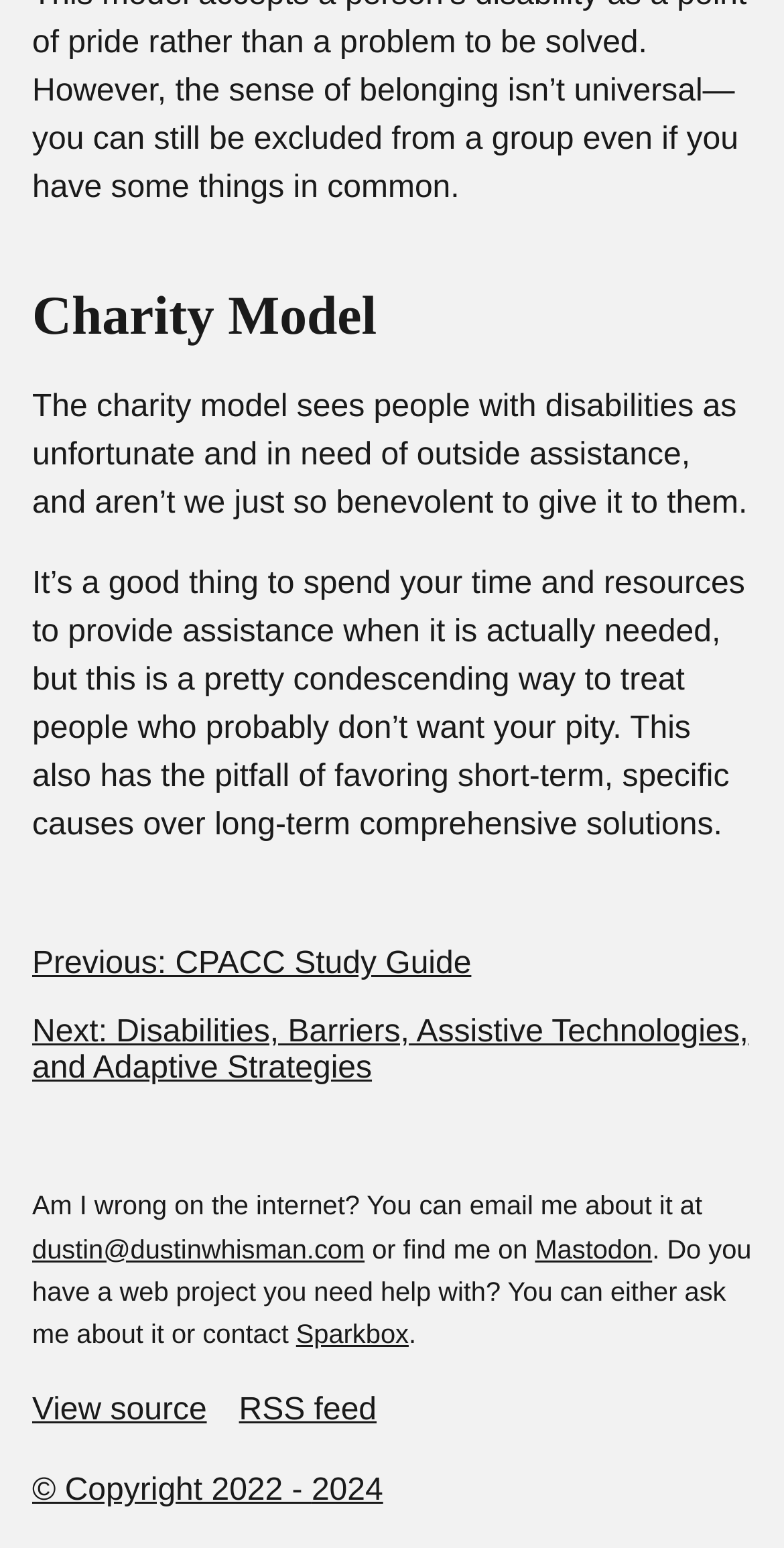Identify the bounding box coordinates of the part that should be clicked to carry out this instruction: "View the 'RSS feed'".

[0.305, 0.9, 0.48, 0.923]